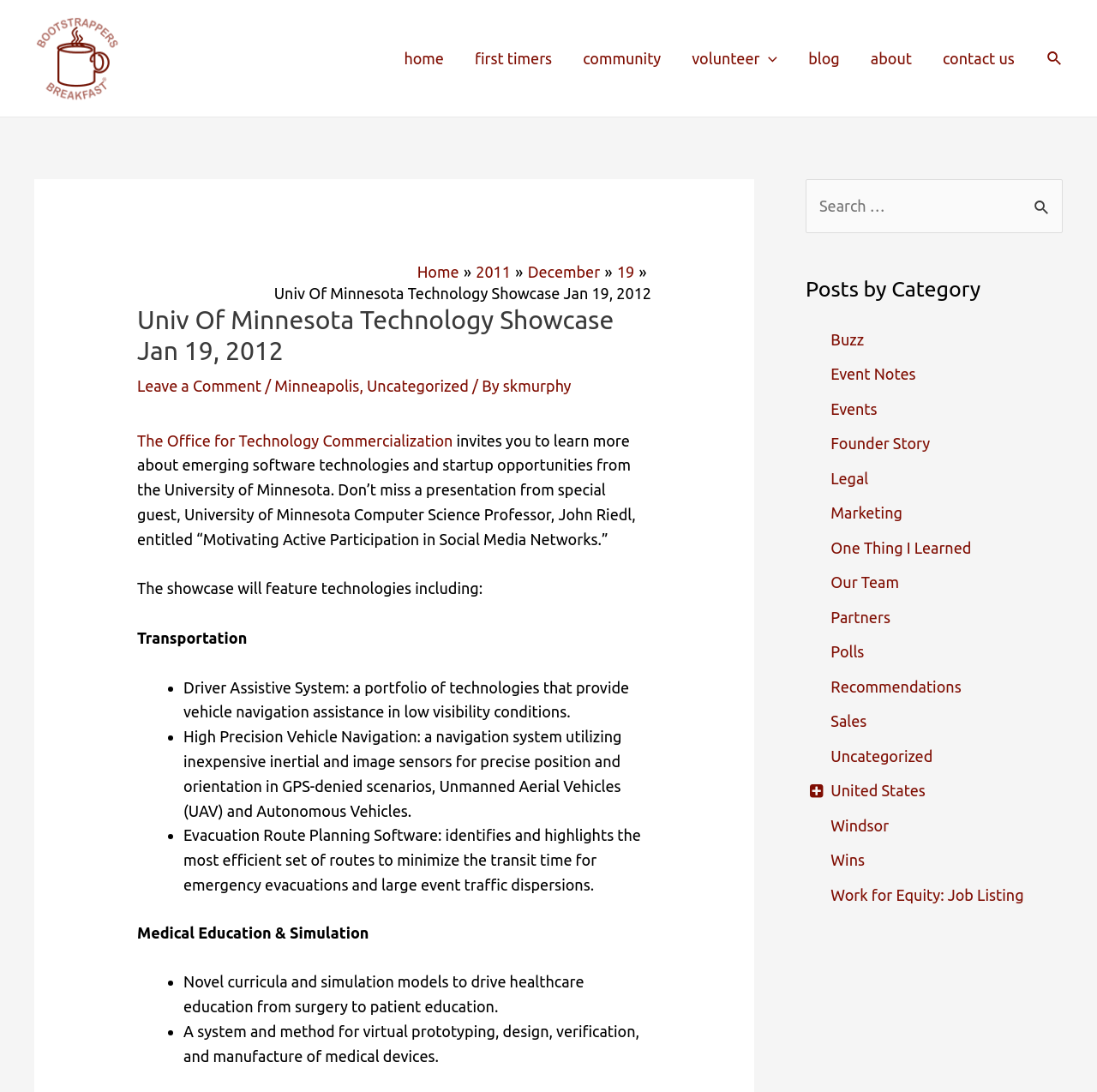Please determine the bounding box coordinates, formatted as (top-left x, top-left y, bottom-right x, bottom-right y), with all values as floating point numbers between 0 and 1. Identify the bounding box of the region described as: contact us

[0.845, 0.026, 0.939, 0.081]